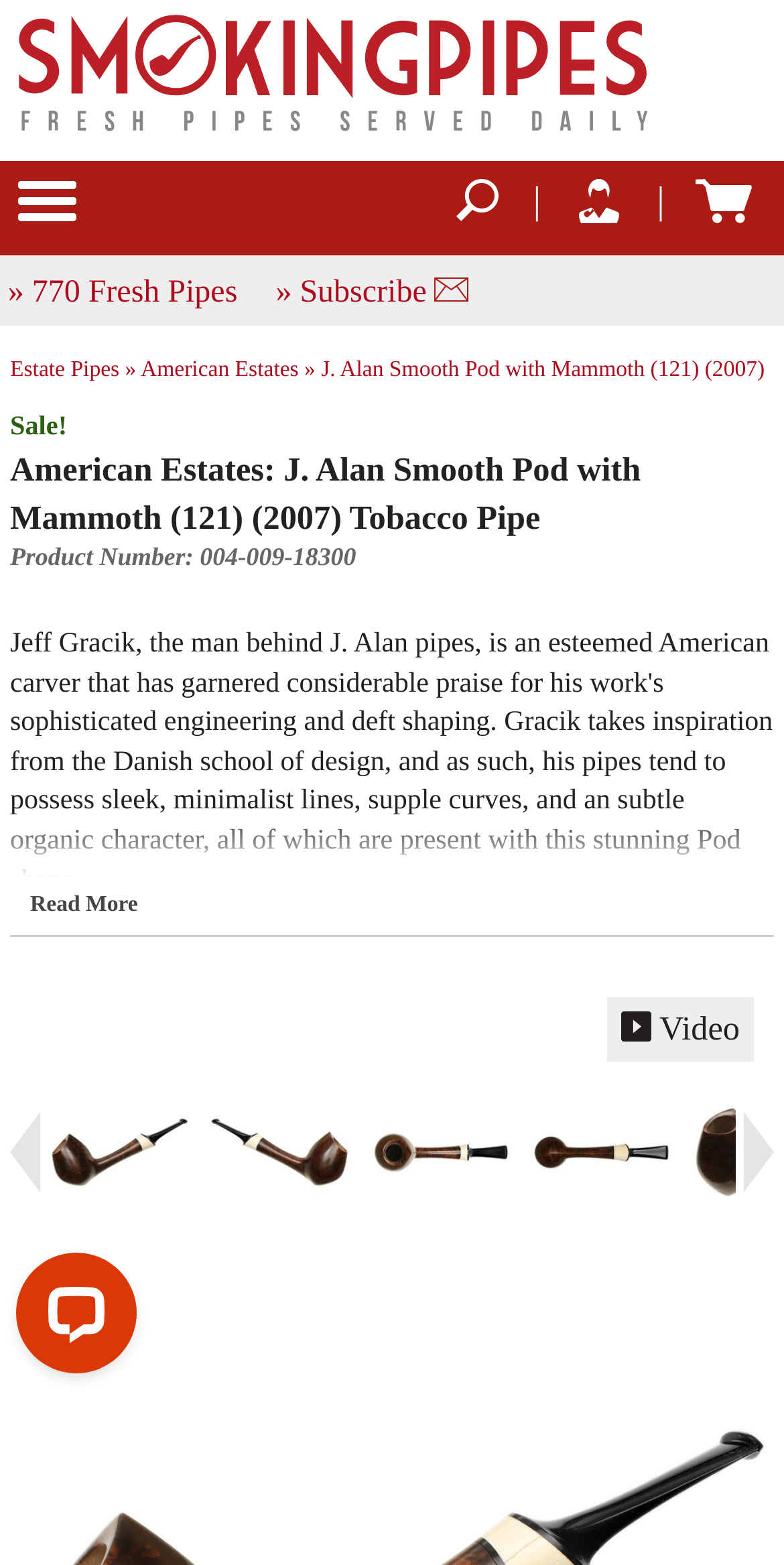What is the product number of the pipe?
Provide a thorough and detailed answer to the question.

The product number of the pipe can be found in the heading 'Product Number: 004-009-18300'.